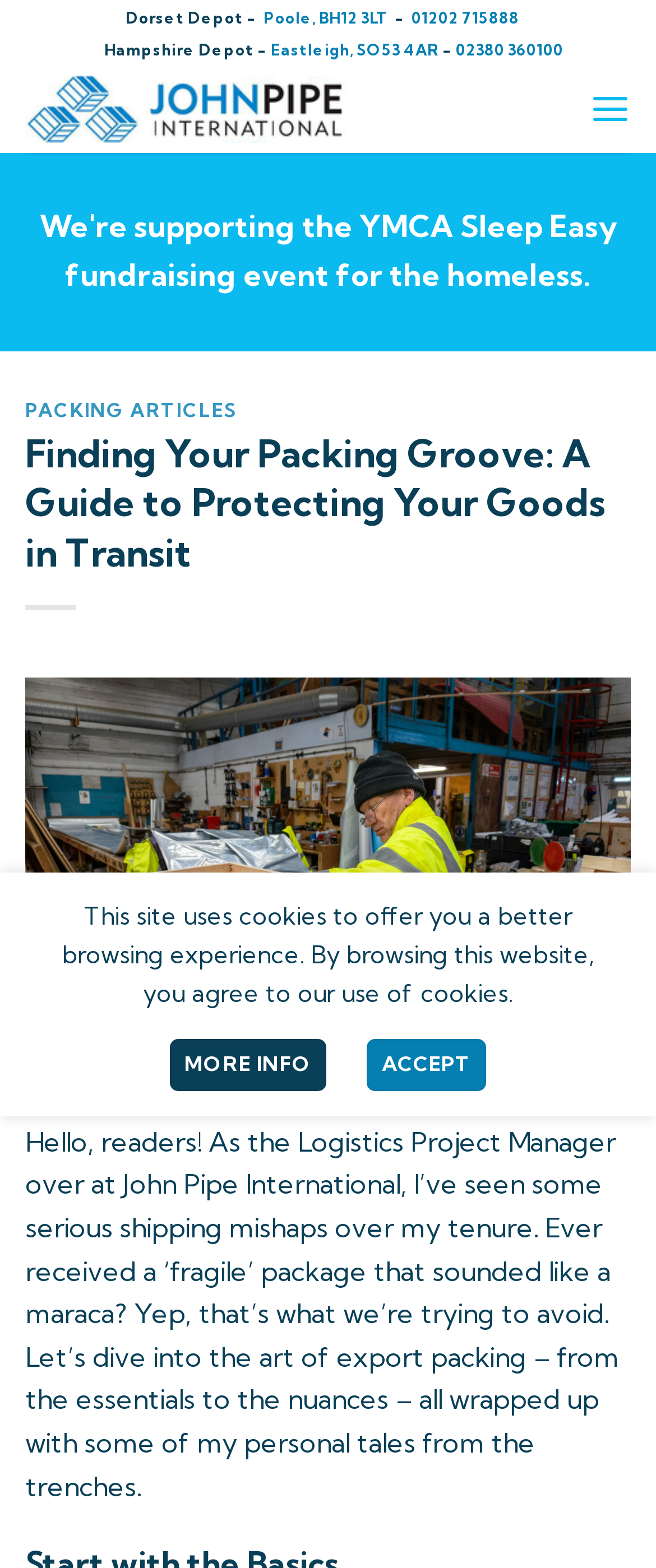Please locate and retrieve the main header text of the webpage.

Finding Your Packing Groove: A Guide to Protecting Your Goods in Transit